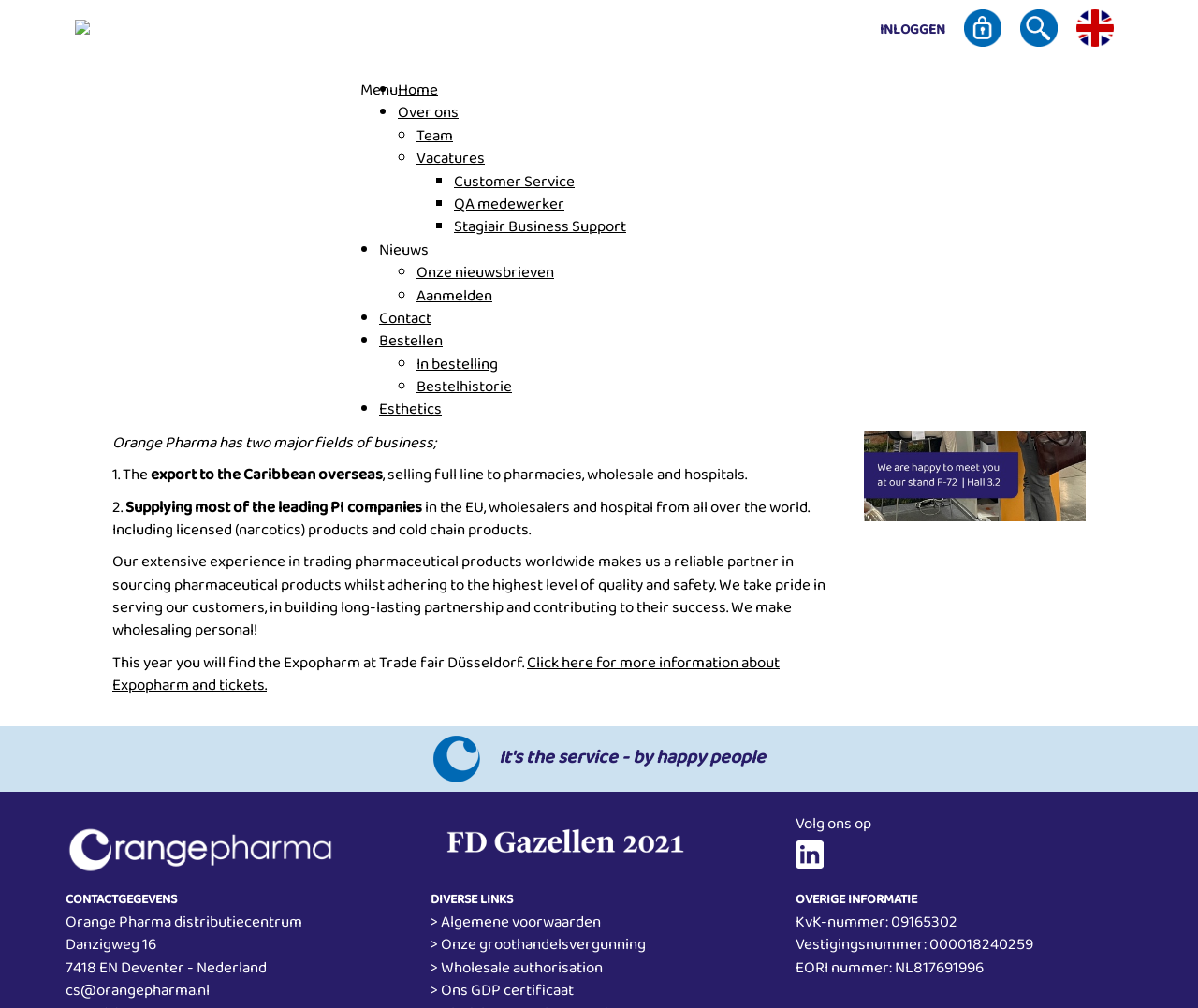Using a single word or phrase, answer the following question: 
What is the name of the company?

Orange Pharma